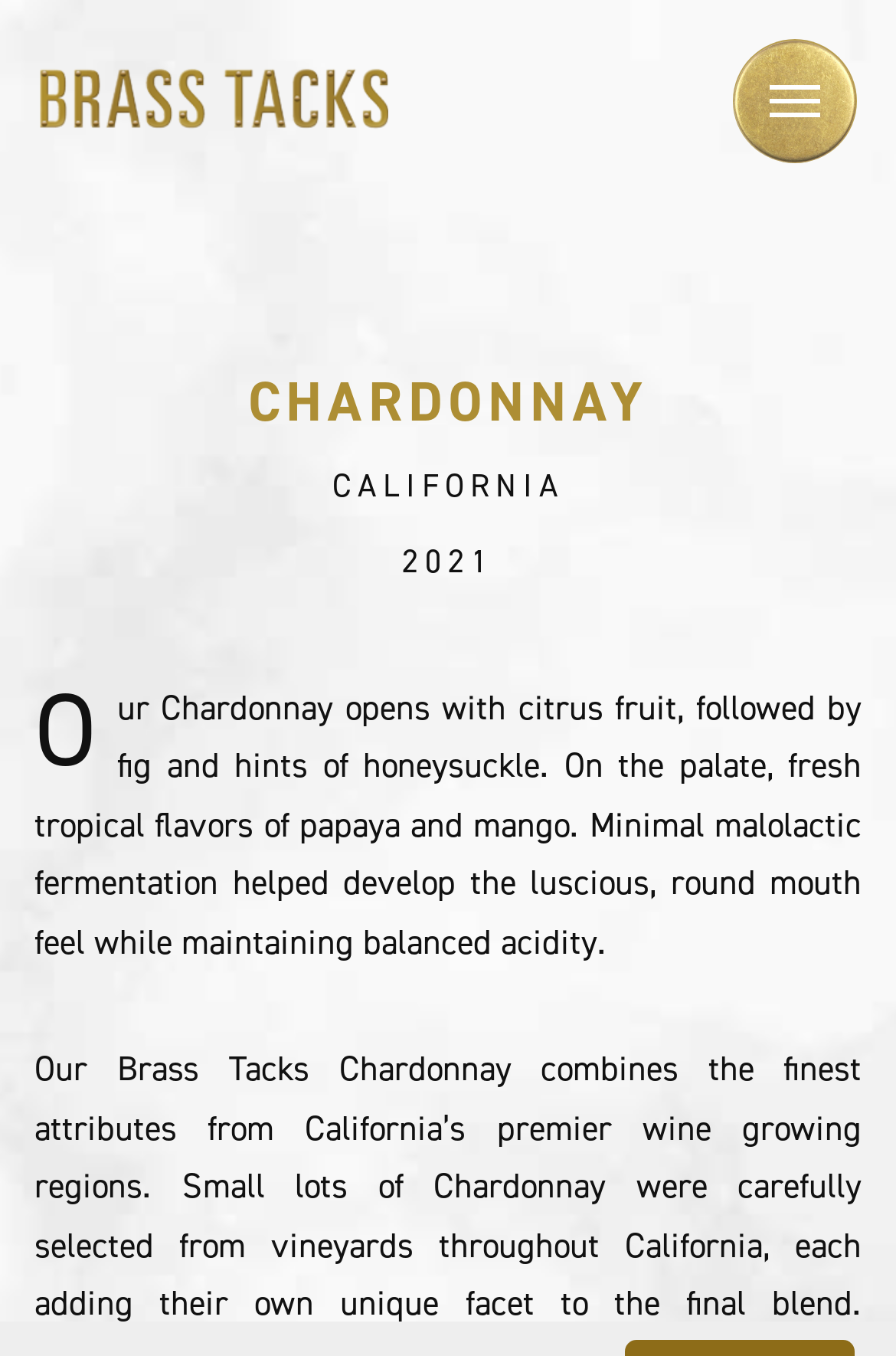What type of wine is described on this page? Refer to the image and provide a one-word or short phrase answer.

Chardonnay